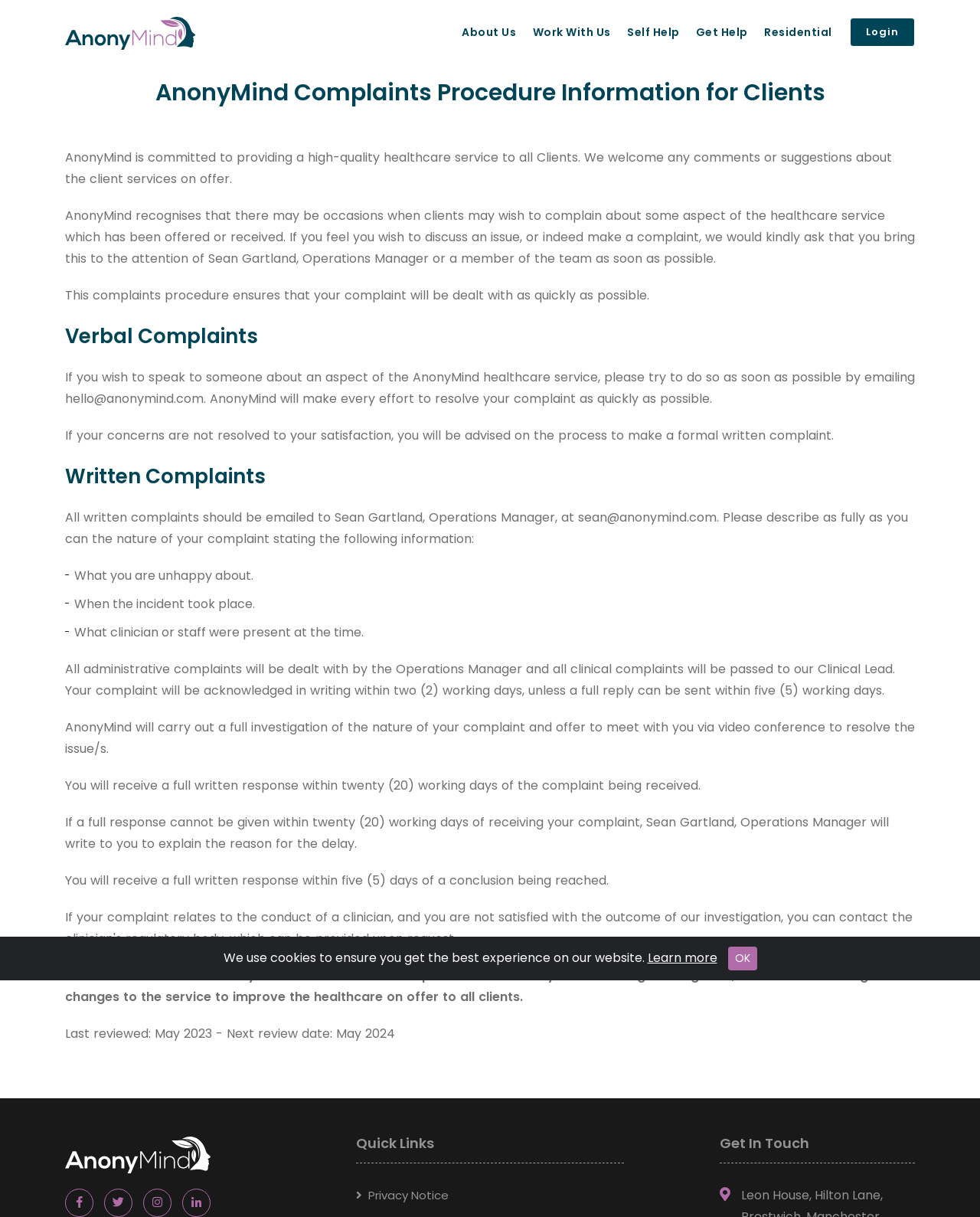Please give the bounding box coordinates of the area that should be clicked to fulfill the following instruction: "Click the Login button". The coordinates should be in the format of four float numbers from 0 to 1, i.e., [left, top, right, bottom].

[0.867, 0.015, 0.934, 0.039]